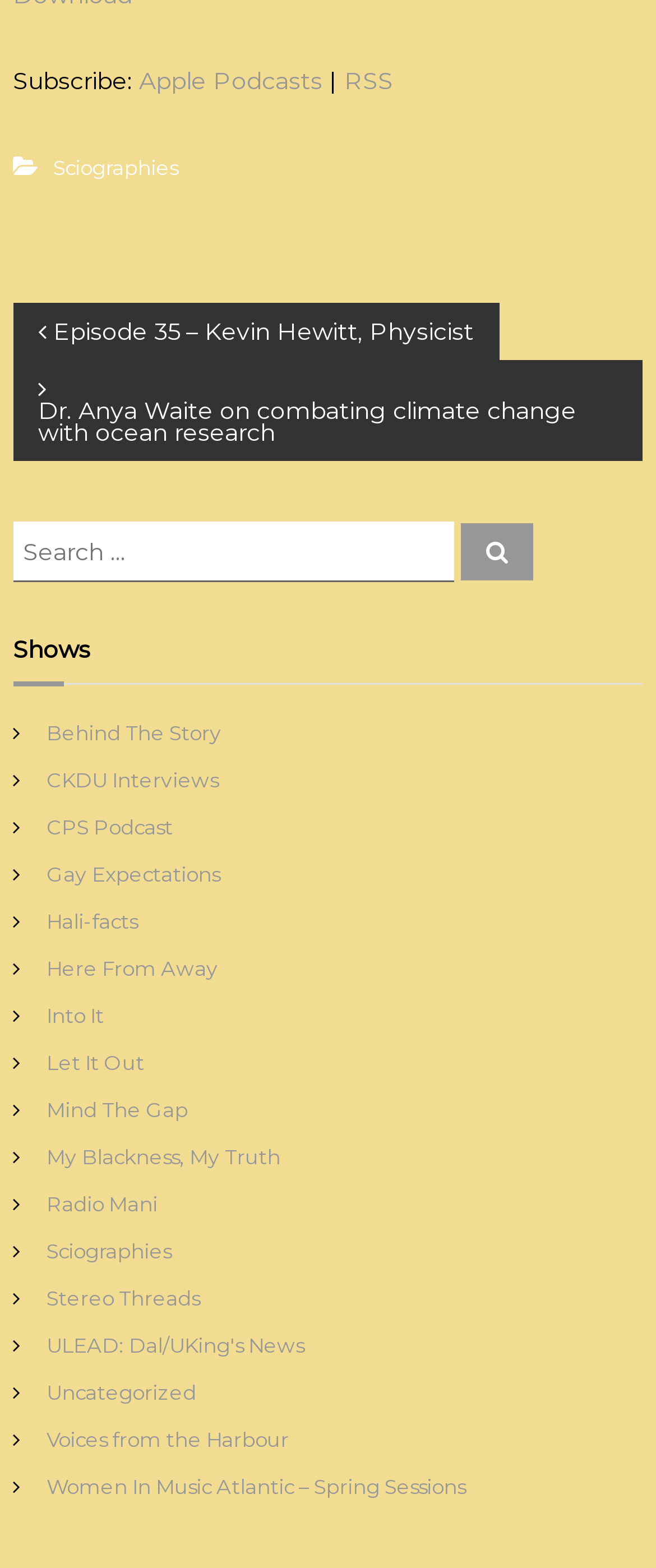Please determine the bounding box coordinates for the element that should be clicked to follow these instructions: "Share the article".

None